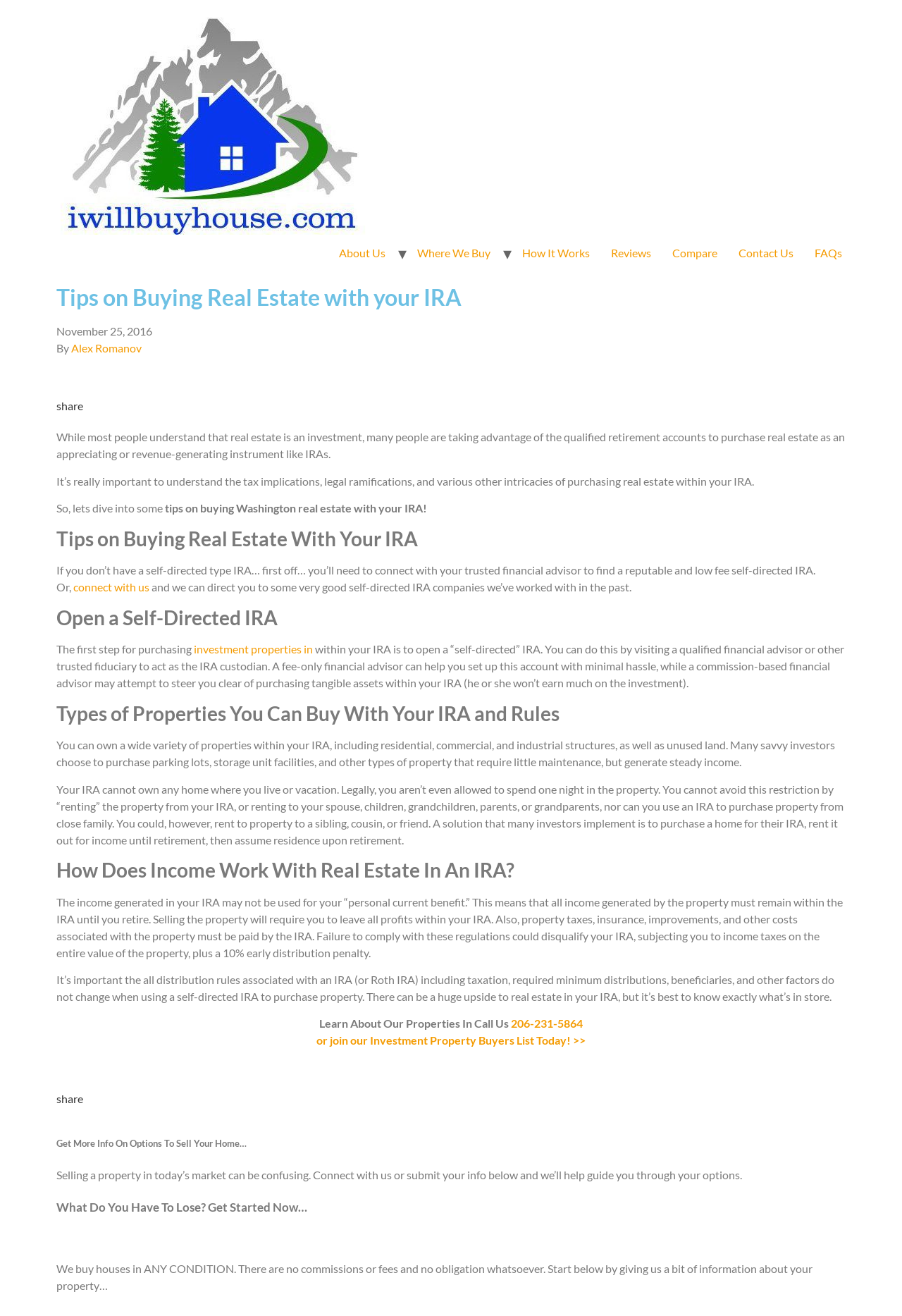What is the purpose of a self-directed IRA?
Can you provide a detailed and comprehensive answer to the question?

The purpose of a self-directed IRA is to purchase real estate, as mentioned in the text 'The first step for purchasing investment properties in within your IRA is to open a “self-directed” IRA.' This information is located under the heading 'Open a Self-Directed IRA'.